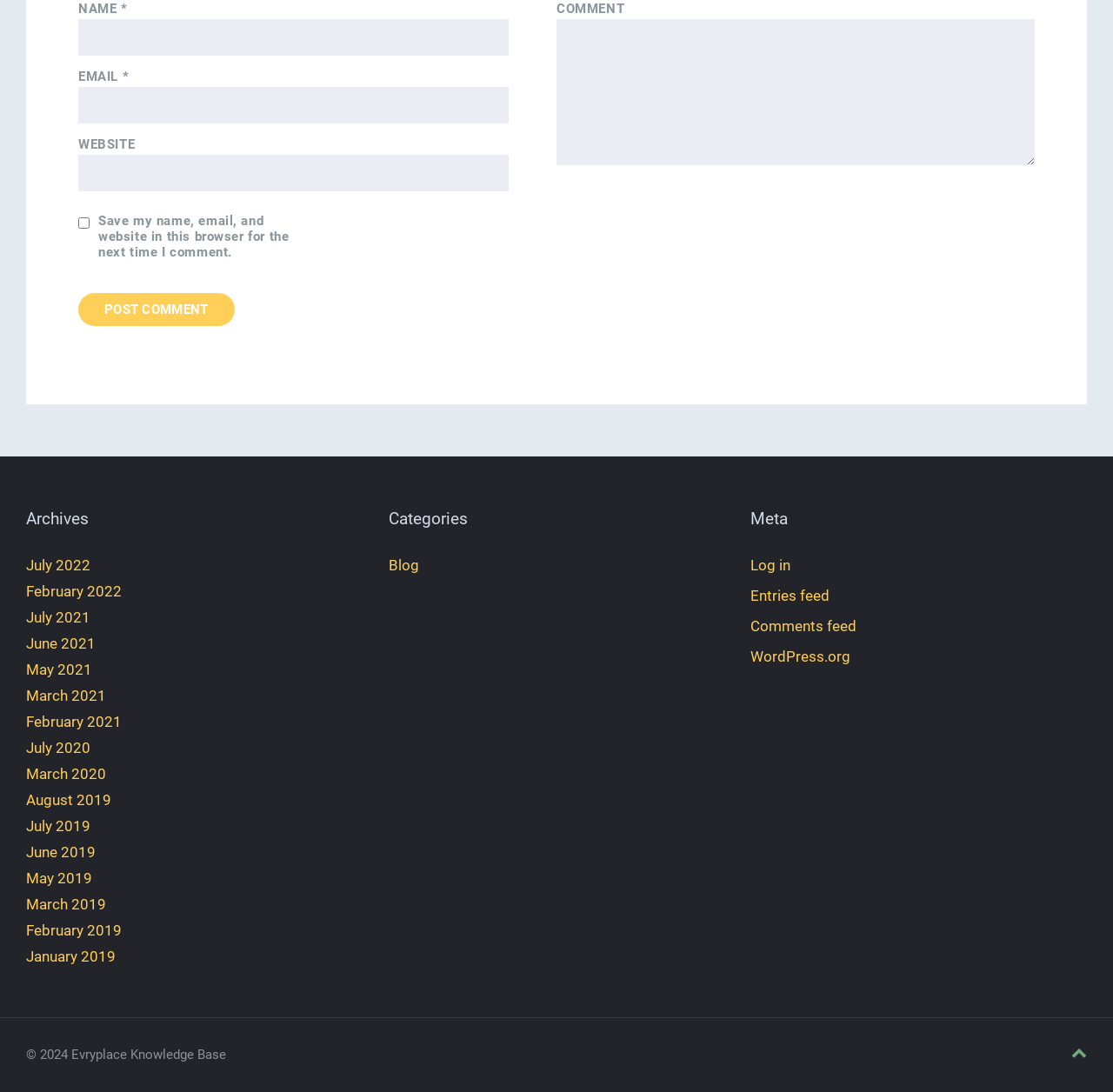Determine the bounding box coordinates of the section to be clicked to follow the instruction: "Browse categories". The coordinates should be given as four float numbers between 0 and 1, formatted as [left, top, right, bottom].

[0.349, 0.113, 0.651, 0.133]